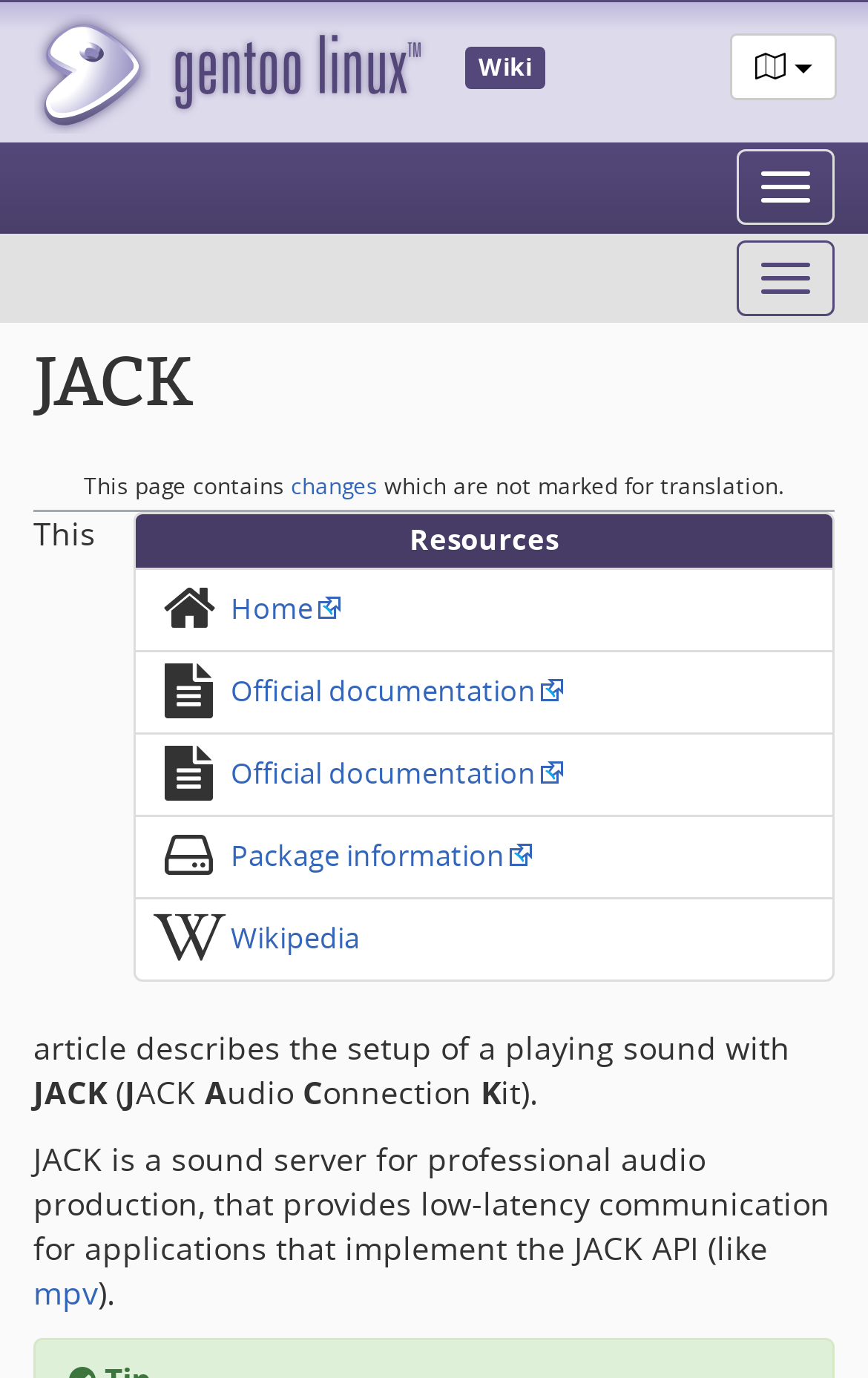Return the bounding box coordinates of the UI element that corresponds to this description: "mpv". The coordinates must be given as four float numbers in the range of 0 and 1, [left, top, right, bottom].

[0.038, 0.922, 0.113, 0.953]